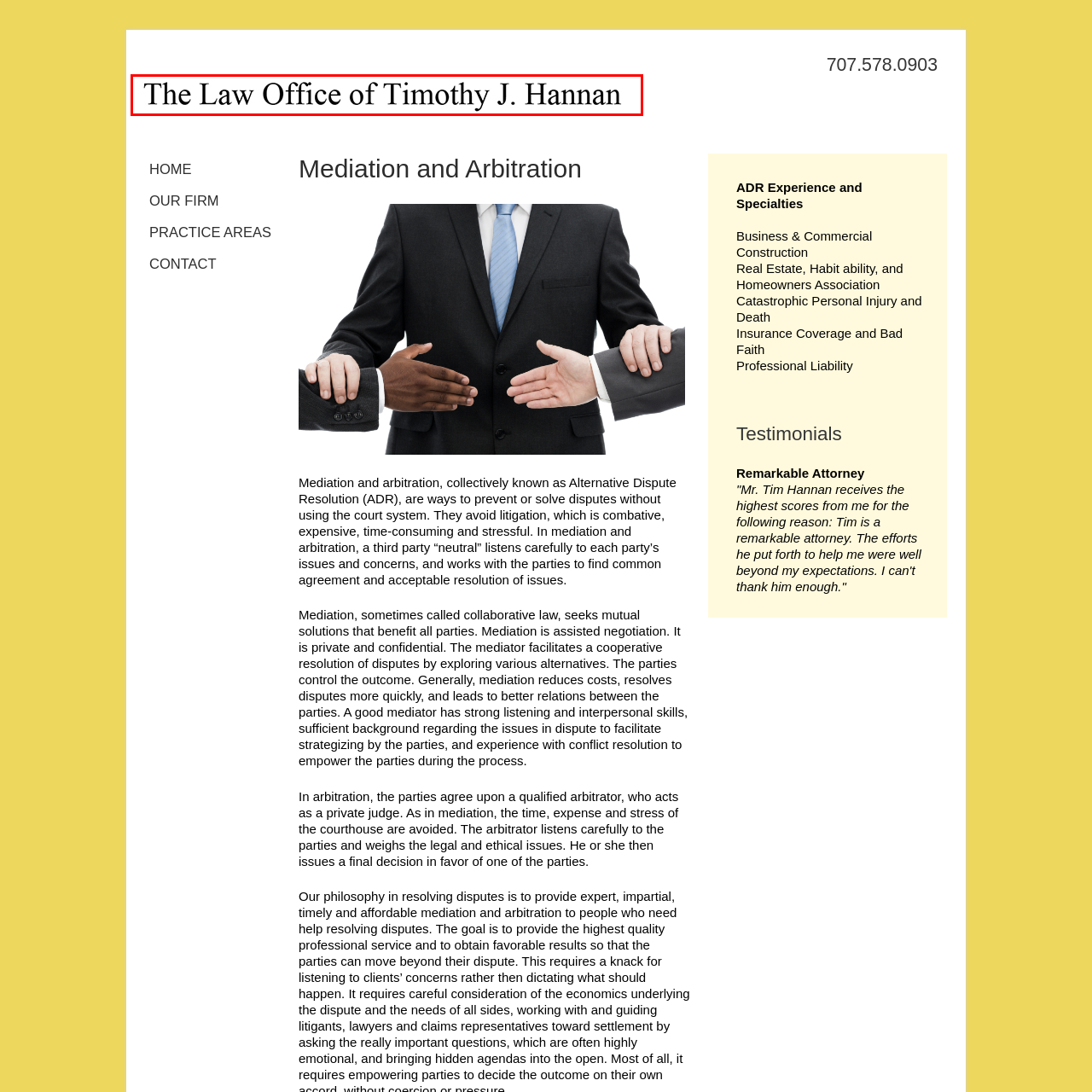Inspect the area within the red bounding box and elaborate on the following question with a detailed answer using the image as your reference: What attributes are essential for a law office like this?

The design of the law office conveys professionalism and trust, which are essential attributes for a law office that aims to assist clients in resolving disputes efficiently and amicably, as mentioned in the caption.